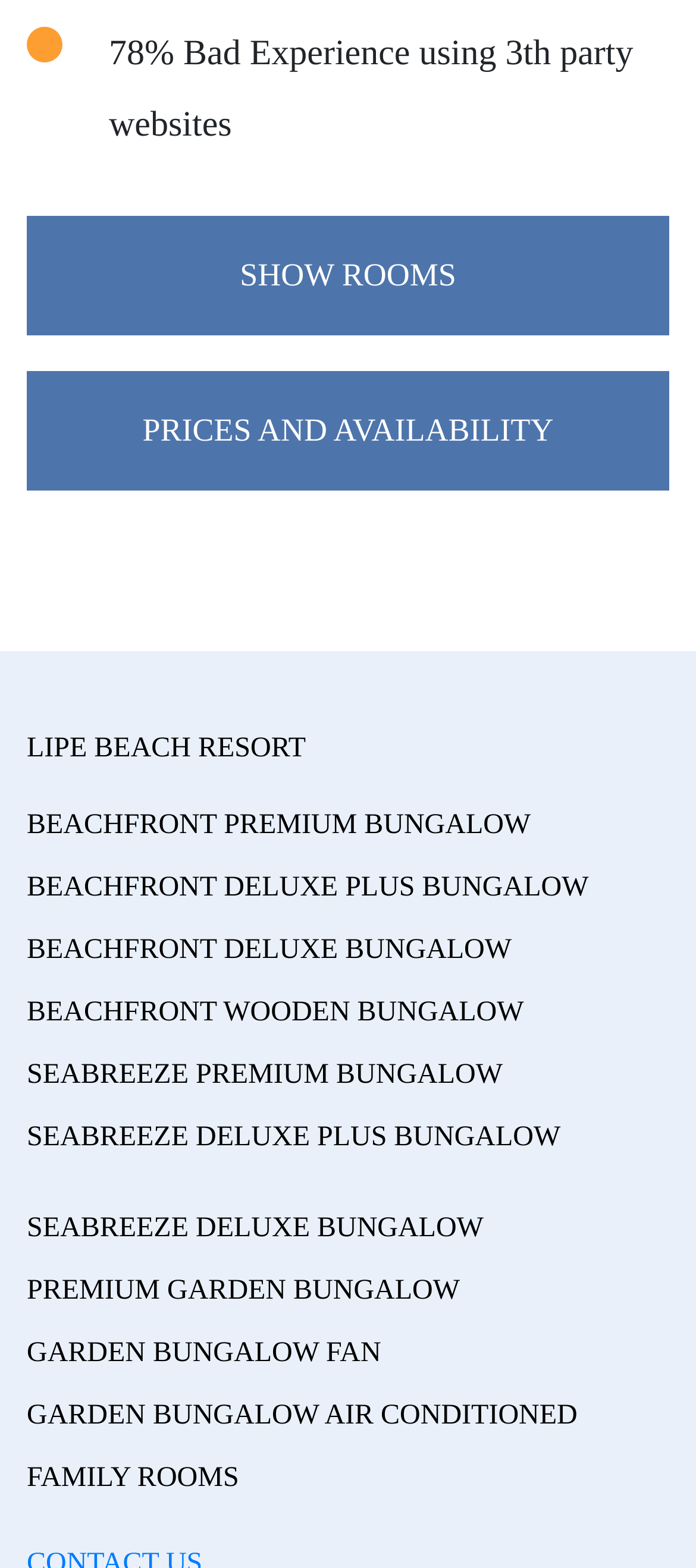Identify and provide the bounding box coordinates of the UI element described: "+66 (0)99-265 0808". The coordinates should be formatted as [left, top, right, bottom], with each number being a float between 0 and 1.

[0.135, 0.851, 0.466, 0.87]